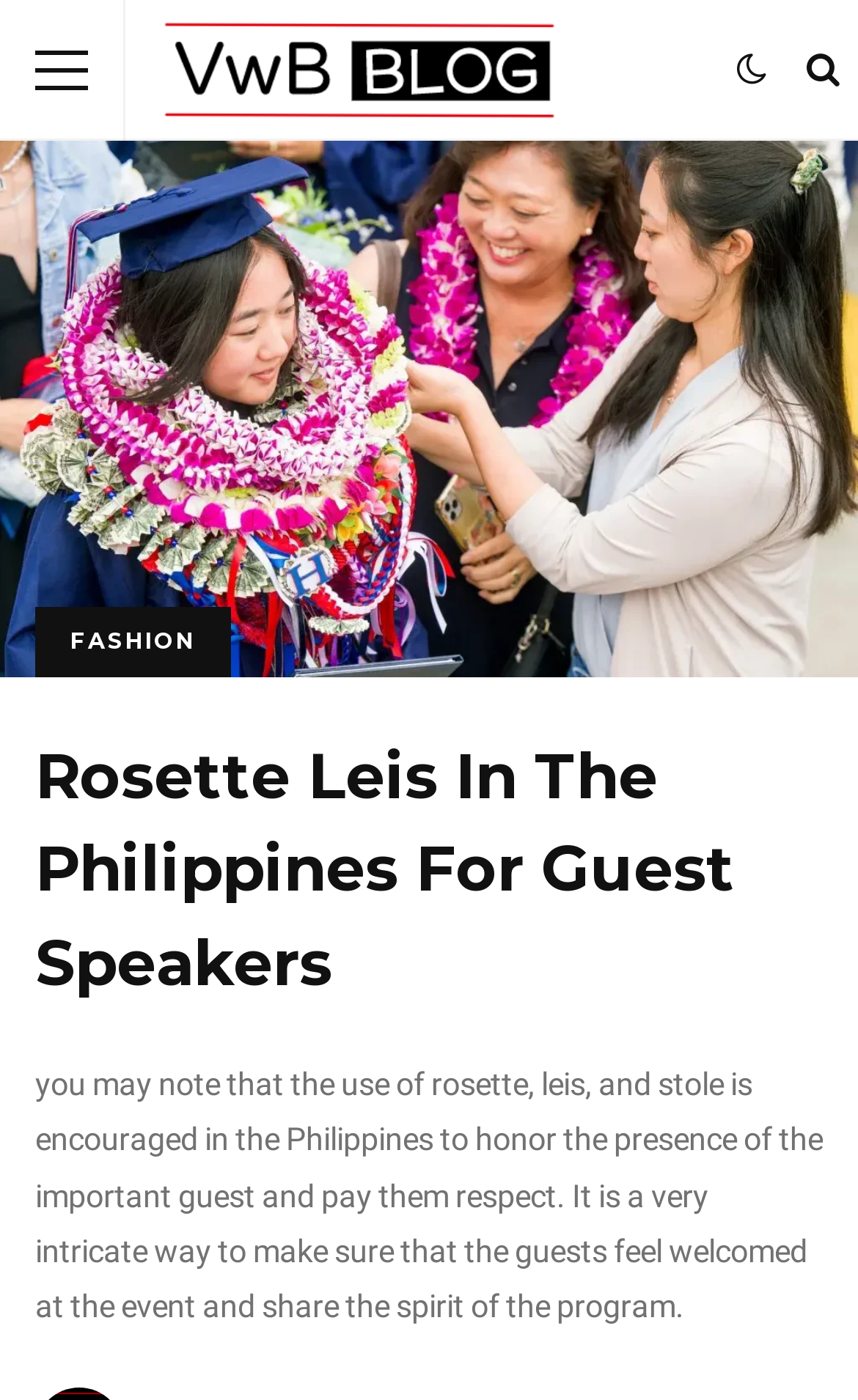How many navigation links are at the top?
Observe the image and answer the question with a one-word or short phrase response.

Two